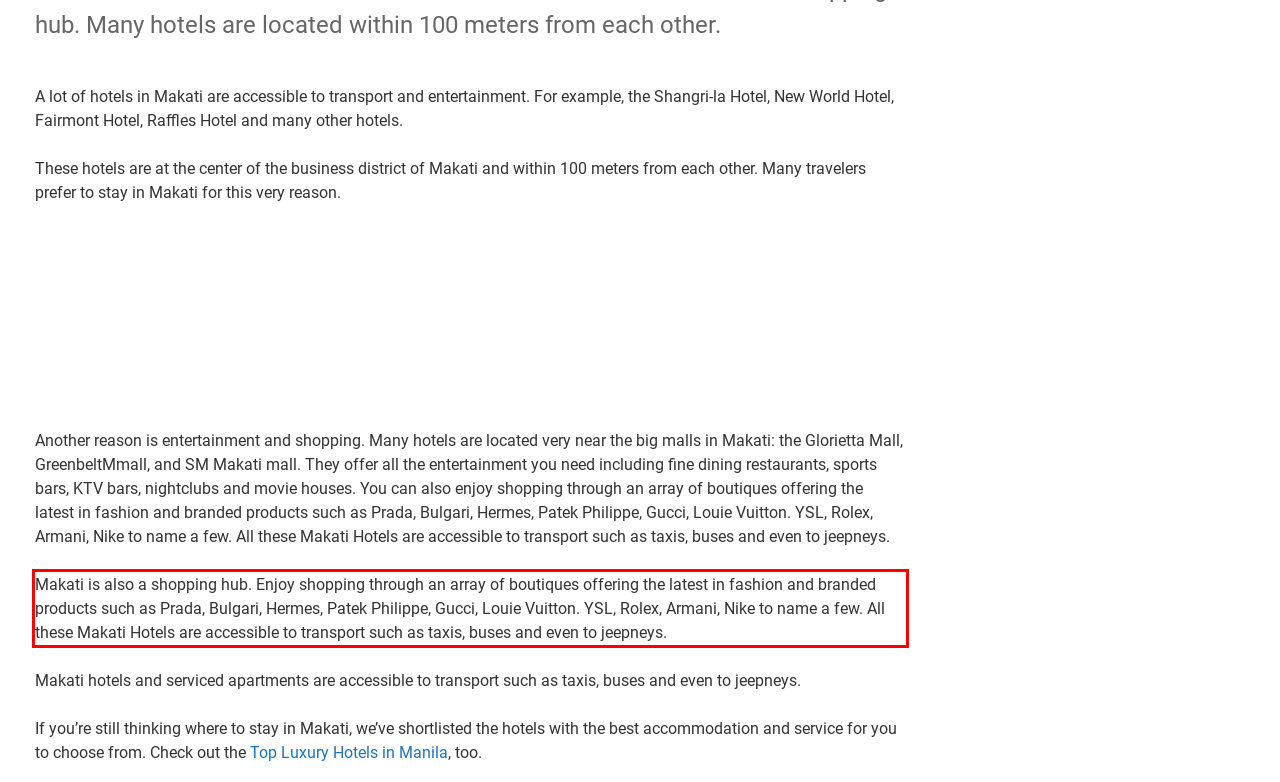You have a screenshot of a webpage with a red bounding box. Identify and extract the text content located inside the red bounding box.

Makati is also a shopping hub. Enjoy shopping through an array of boutiques offering the latest in fashion and branded products such as Prada, Bulgari, Hermes, Patek Philippe, Gucci, Louie Vuitton. YSL, Rolex, Armani, Nike to name a few. All these Makati Hotels are accessible to transport such as taxis, buses and even to jeepneys.